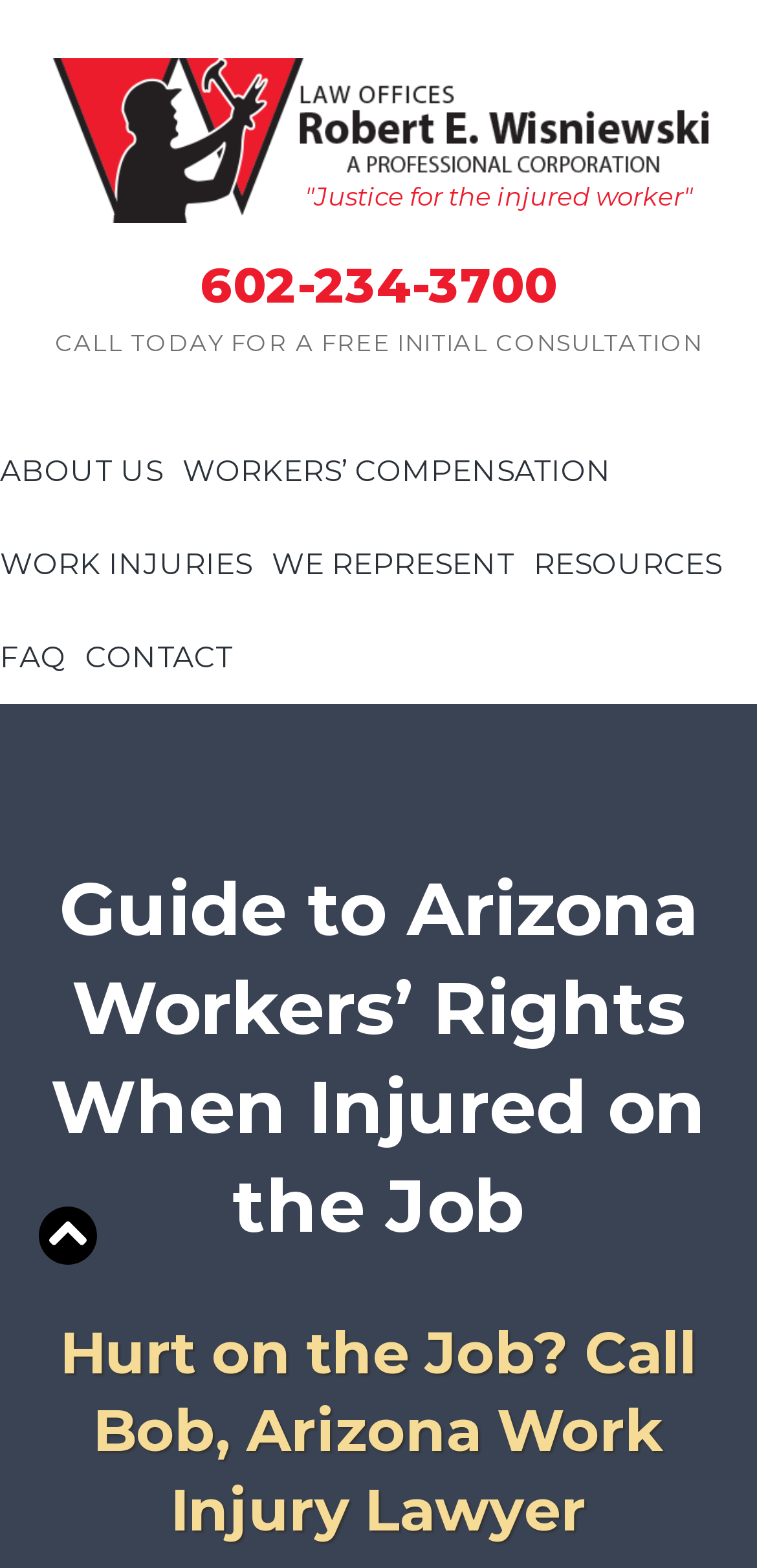Please determine the bounding box coordinates of the section I need to click to accomplish this instruction: "Read the 'Guide to Arizona Workers’ Rights When Injured on the Job' heading".

[0.06, 0.547, 0.94, 0.801]